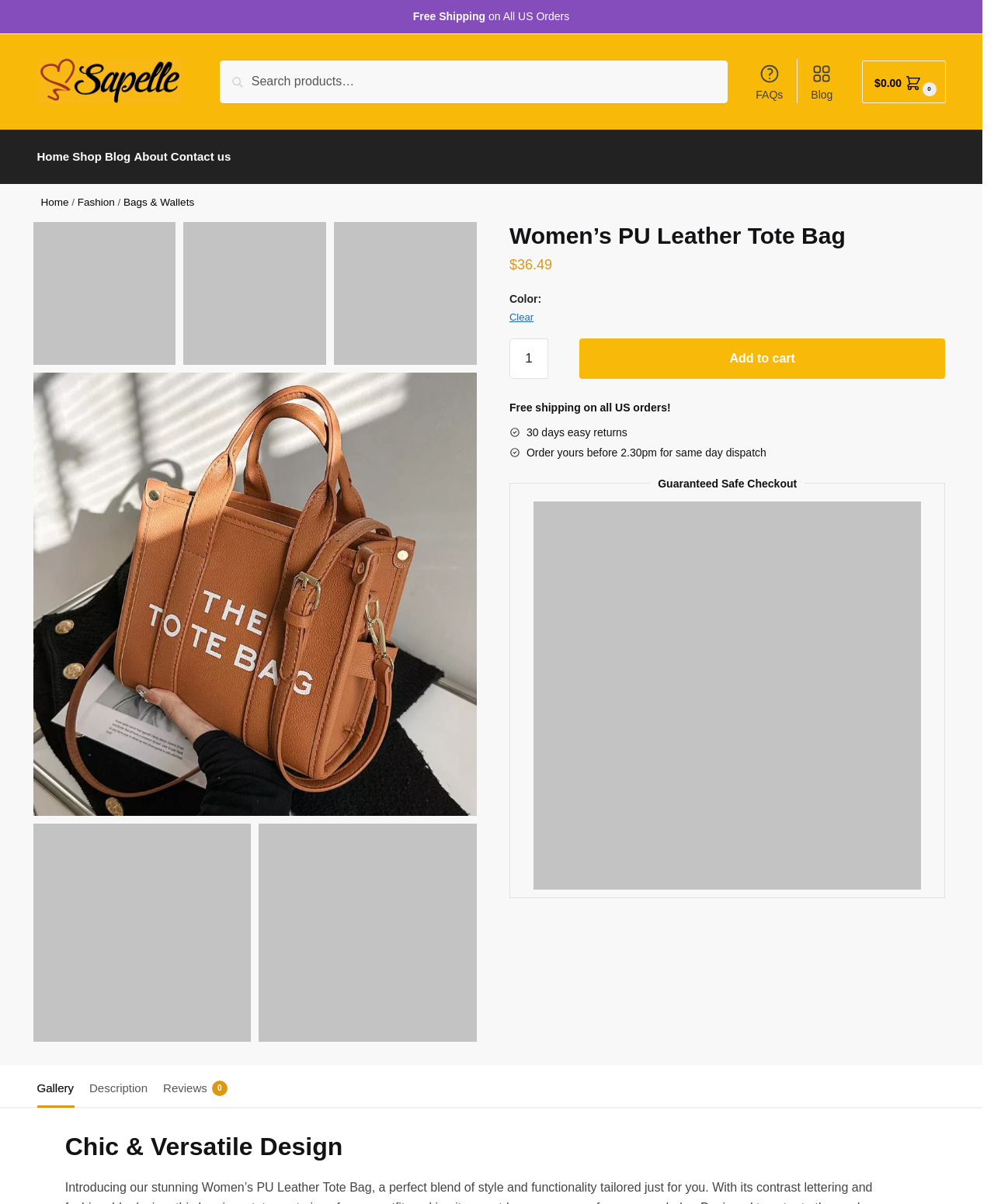Using the elements shown in the image, answer the question comprehensively: What is the navigation link that comes after 'Home' in the primary navigation?

The primary navigation section of the webpage contains a list of links. The link that comes after 'Home' is 'Shop', which can be determined by examining the sequence of links in the primary navigation section.